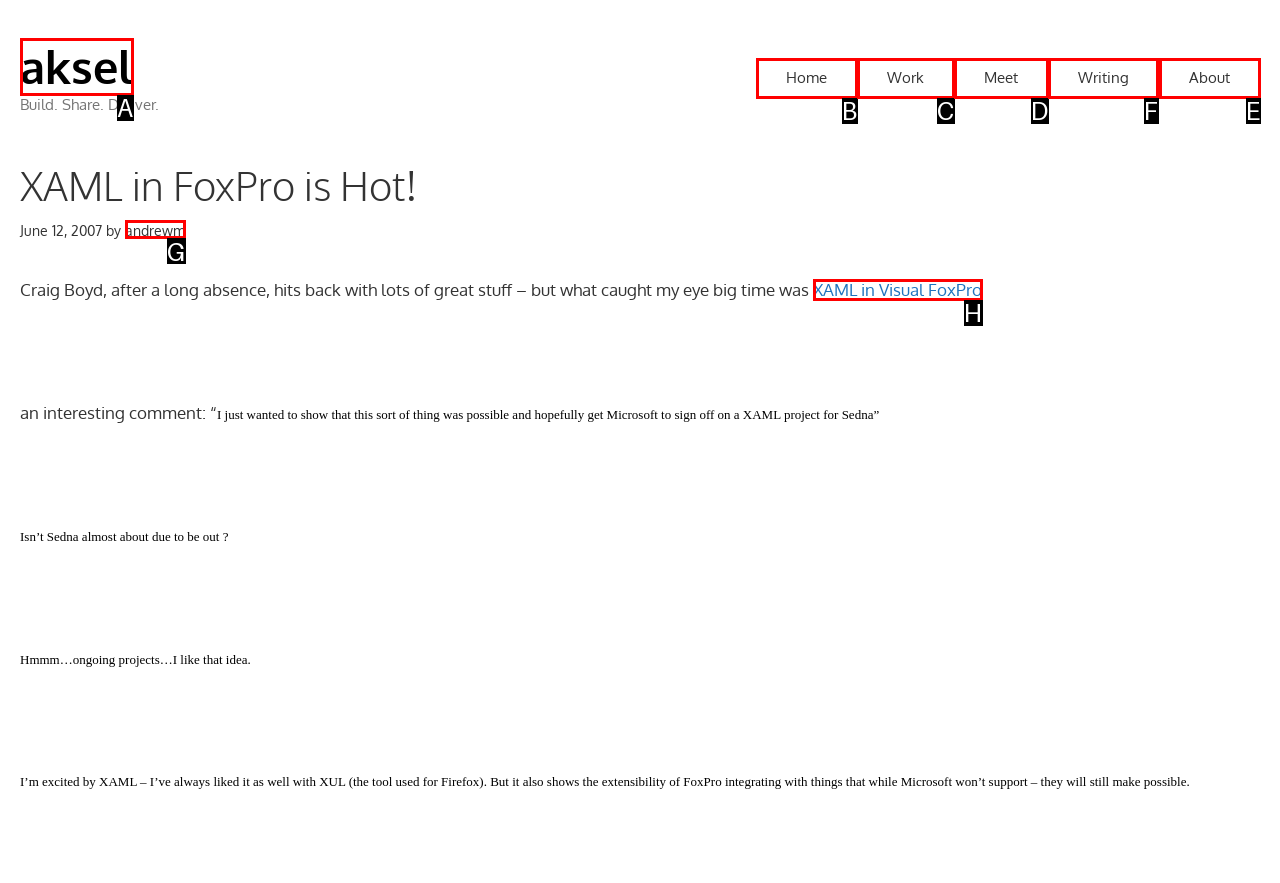Identify which HTML element should be clicked to fulfill this instruction: Click the 'Writing' link Reply with the correct option's letter.

F